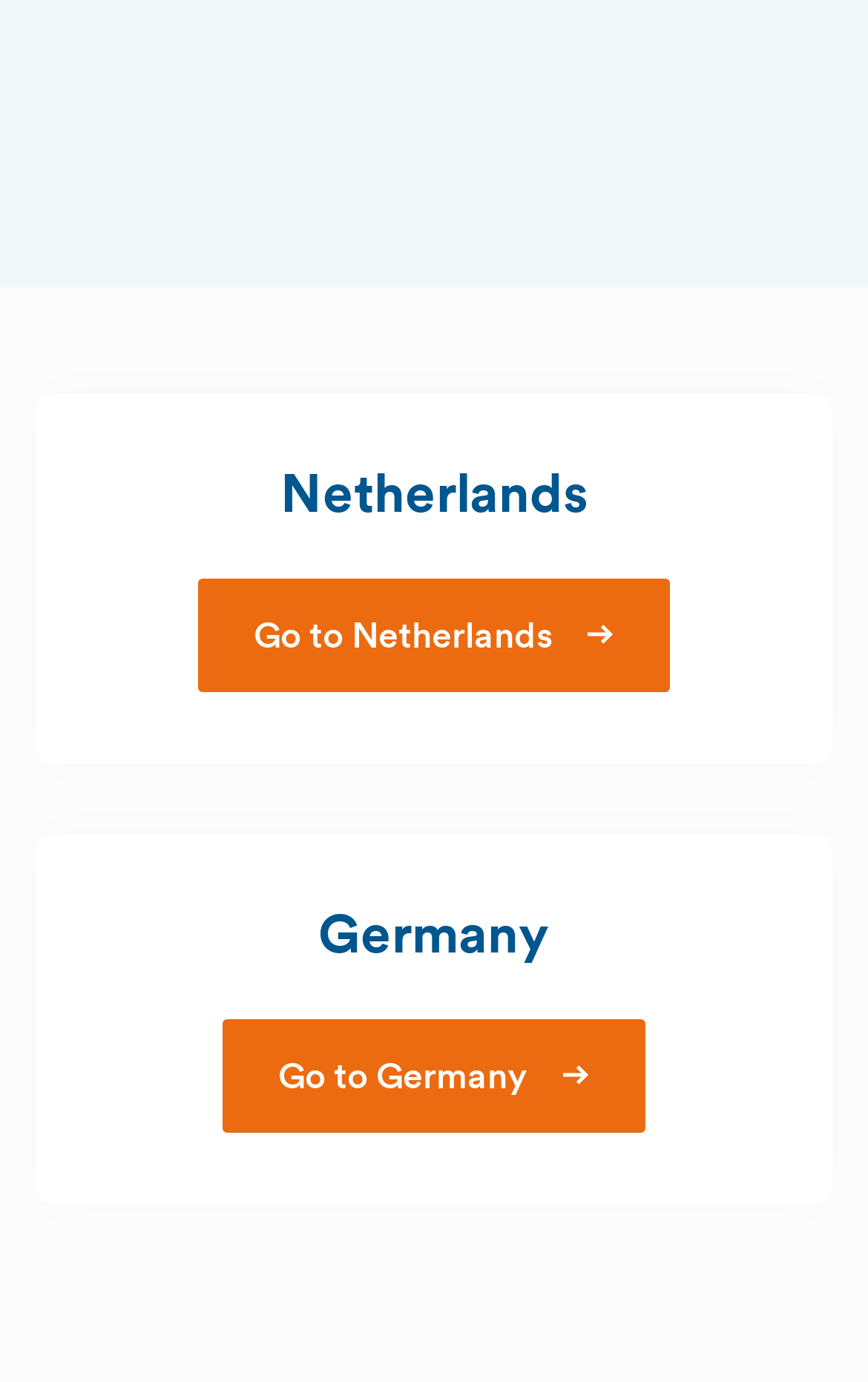Using the description: "Go to Netherlands", identify the bounding box of the corresponding UI element in the screenshot.

[0.228, 0.418, 0.772, 0.501]